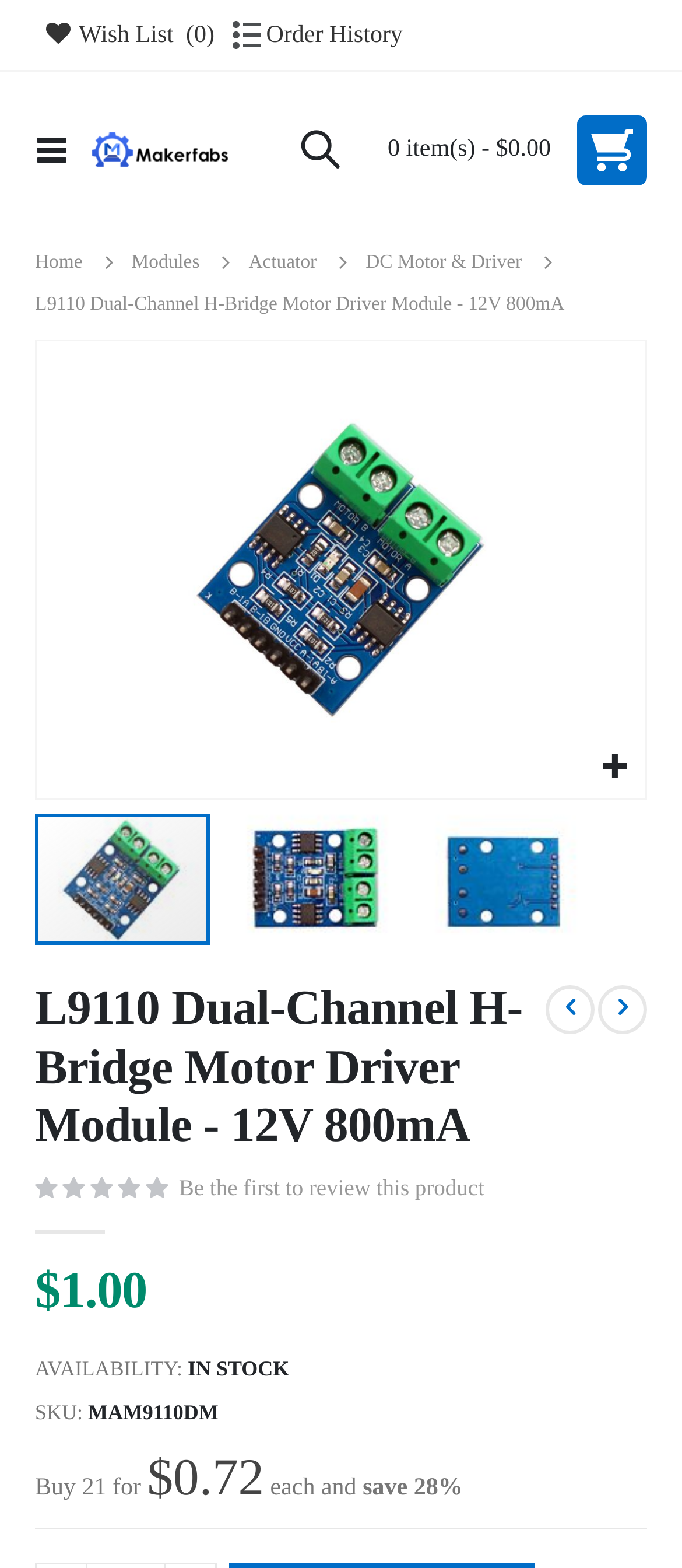Identify the bounding box coordinates for the region of the element that should be clicked to carry out the instruction: "Add to wish list". The bounding box coordinates should be four float numbers between 0 and 1, i.e., [left, top, right, bottom].

[0.064, 0.011, 0.314, 0.034]